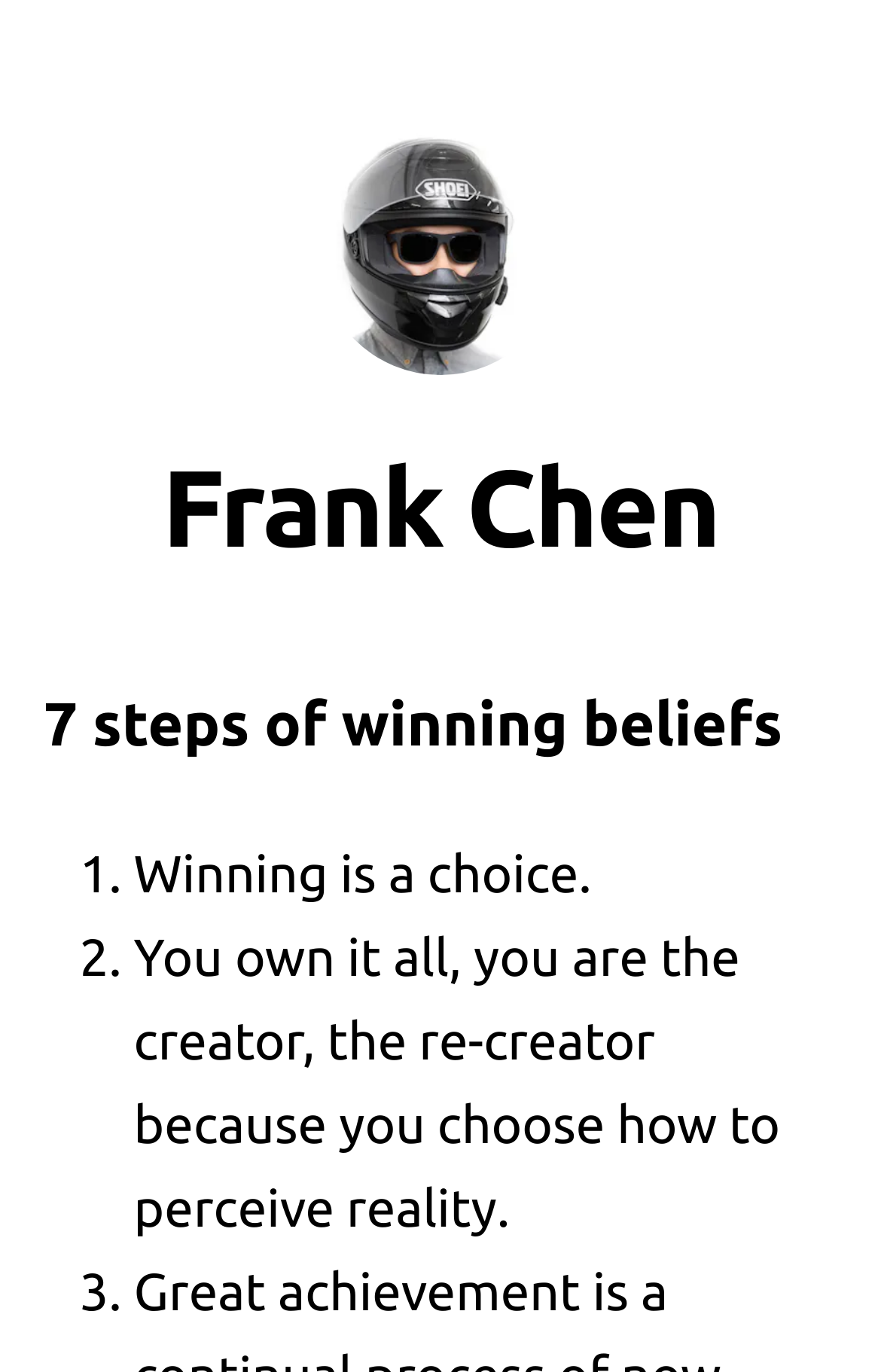What is the second step of winning beliefs?
Based on the image, provide a one-word or brief-phrase response.

You own it all